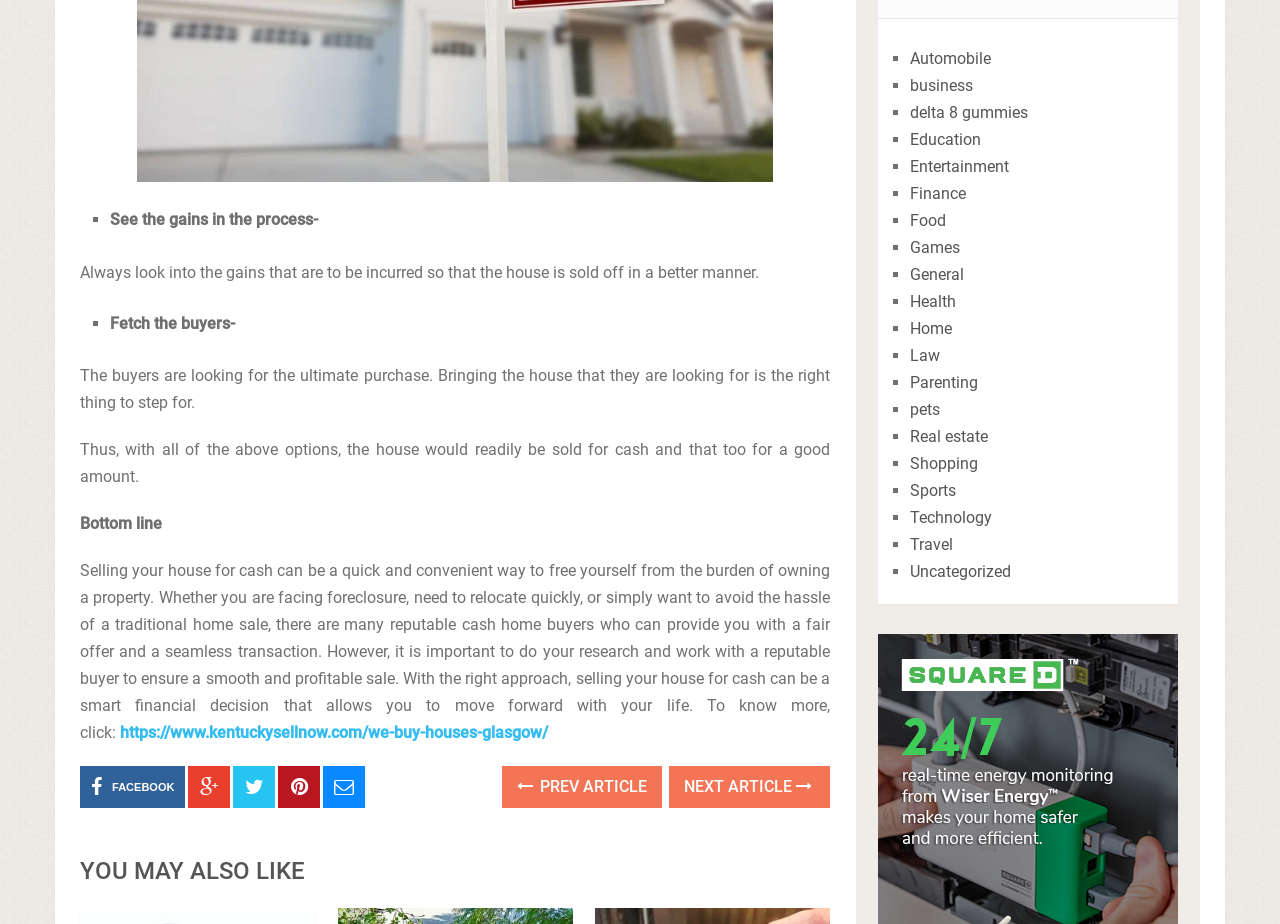Identify the bounding box coordinates of the clickable region necessary to fulfill the following instruction: "Read the next article". The bounding box coordinates should be four float numbers between 0 and 1, i.e., [left, top, right, bottom].

[0.523, 0.829, 0.649, 0.874]